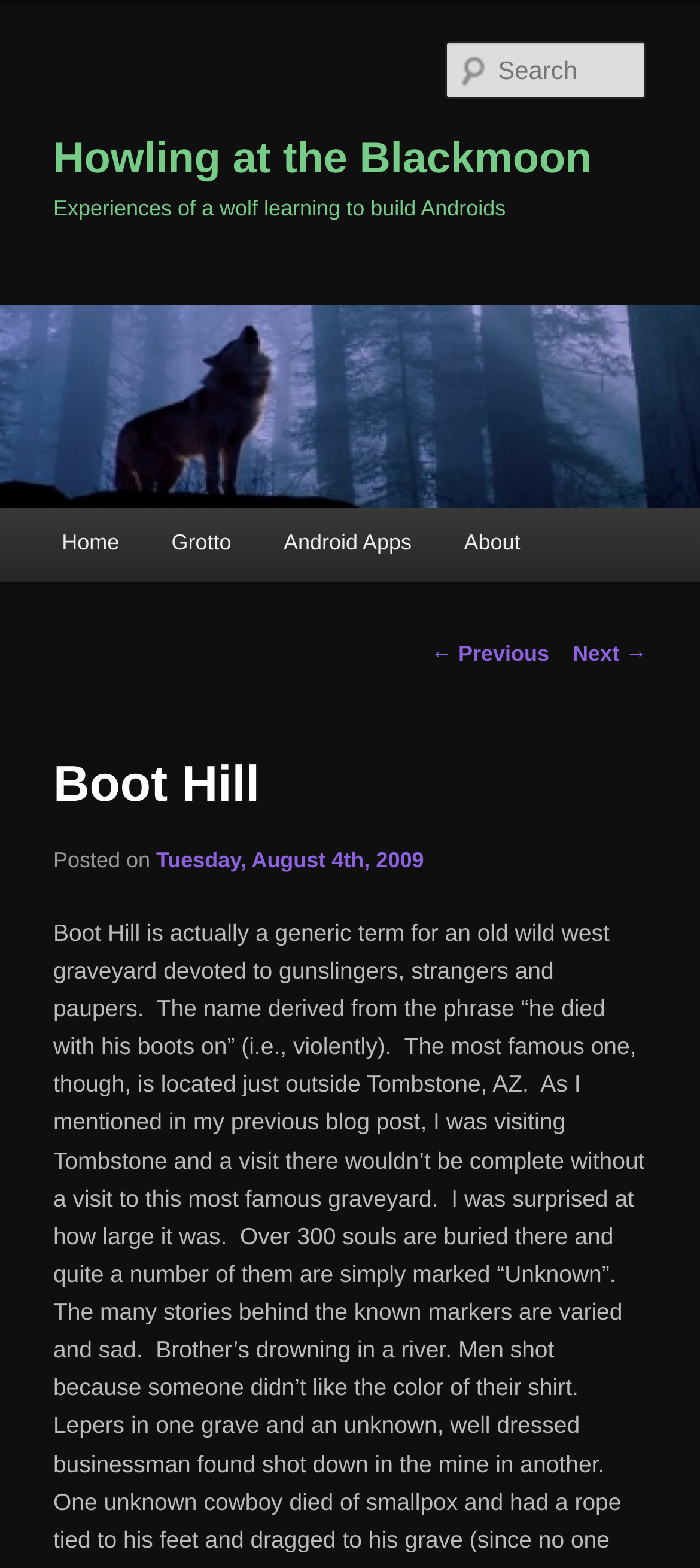Identify the bounding box coordinates for the UI element described as: "Home". The coordinates should be provided as four floats between 0 and 1: [left, top, right, bottom].

[0.051, 0.324, 0.208, 0.369]